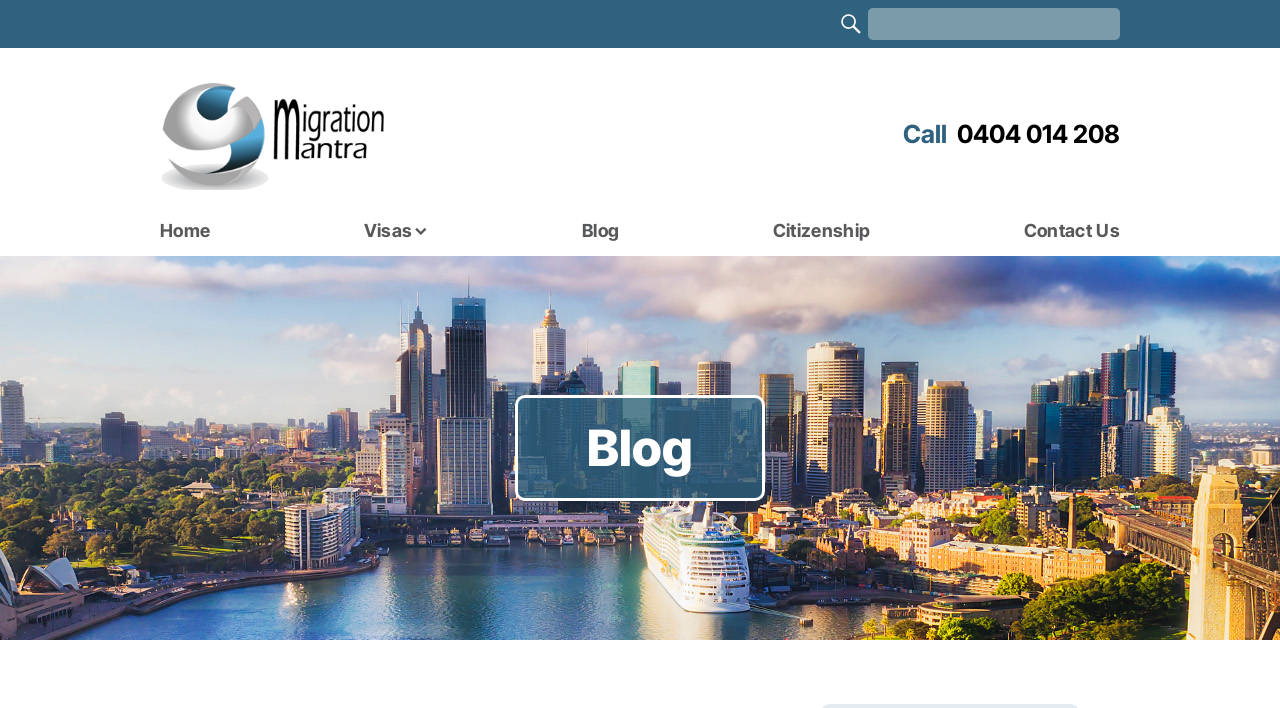Please indicate the bounding box coordinates for the clickable area to complete the following task: "Click on the 'CATEGORIES' link". The coordinates should be specified as four float numbers between 0 and 1, i.e., [left, top, right, bottom].

None